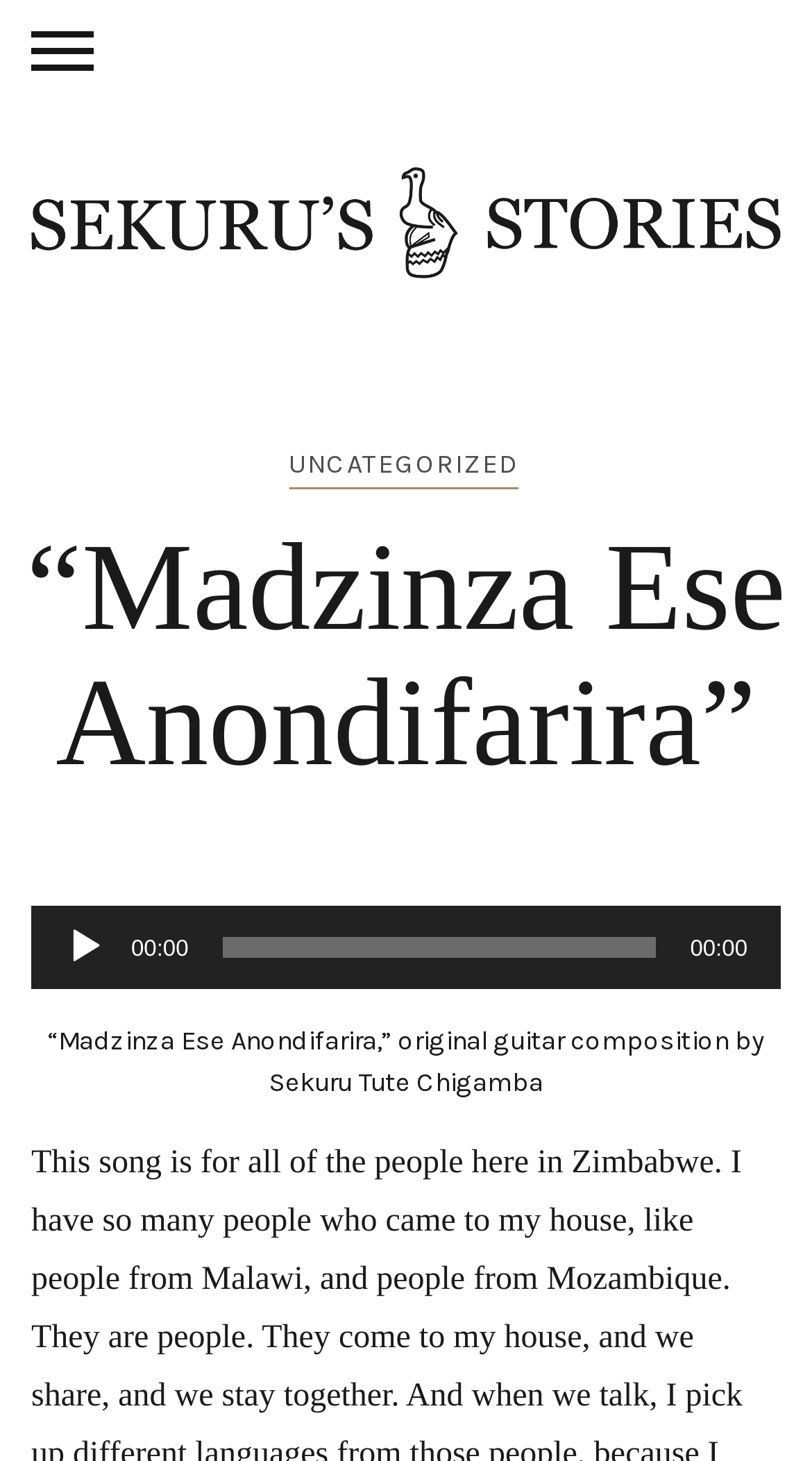Who is the composer of the song?
Please provide a single word or phrase as your answer based on the image.

Sekuru Tute Chigamba